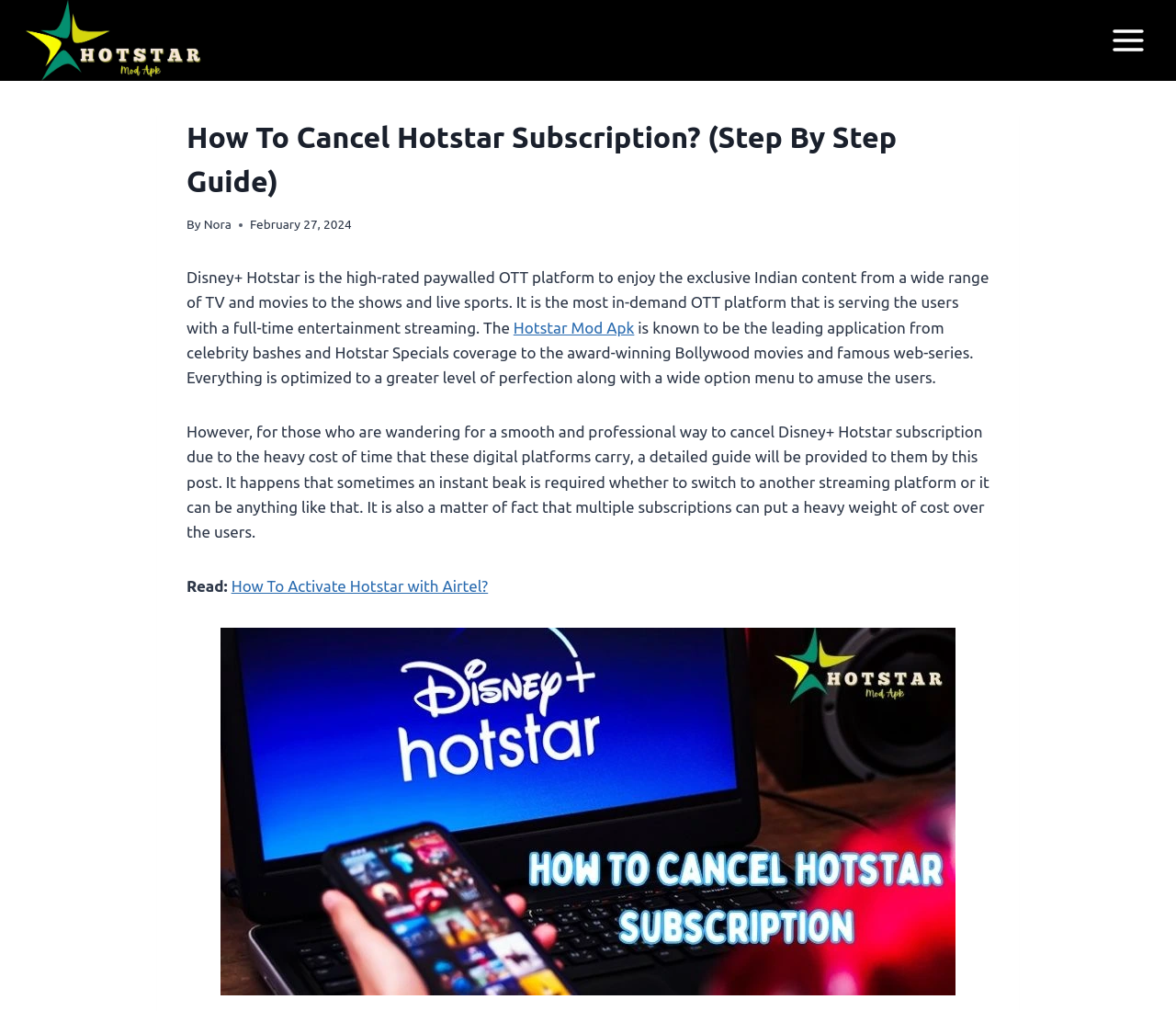What type of content is optimized to a greater level of perfection?
Please answer the question with a detailed response using the information from the screenshot.

According to the webpage, everything on Hotstar is optimized to a greater level of perfection, including celebrity bashes, Hotstar Specials coverage, award-winning Bollywood movies, and famous web-series.